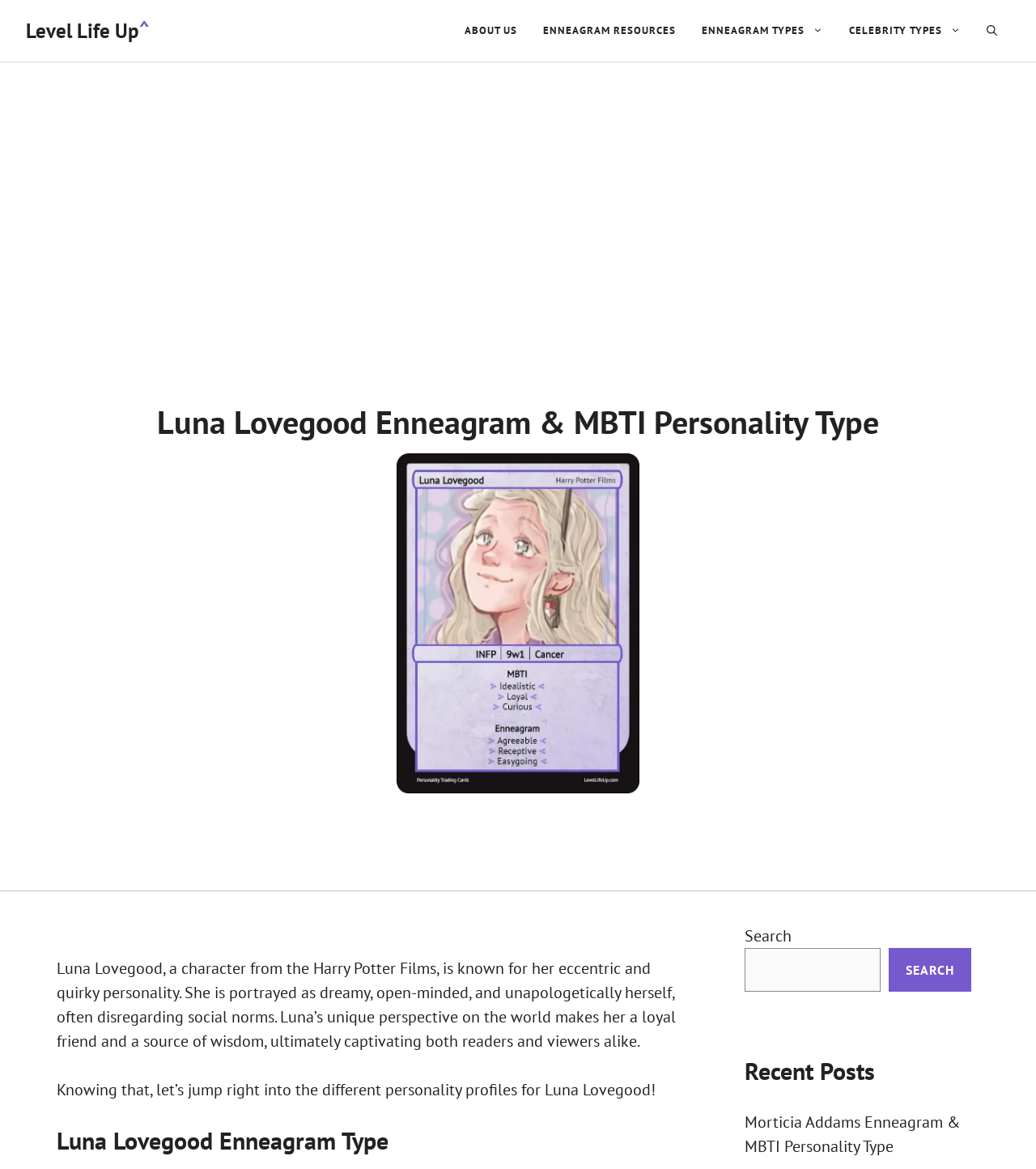Kindly determine the bounding box coordinates of the area that needs to be clicked to fulfill this instruction: "Go to the ABOUT US page".

[0.436, 0.006, 0.512, 0.047]